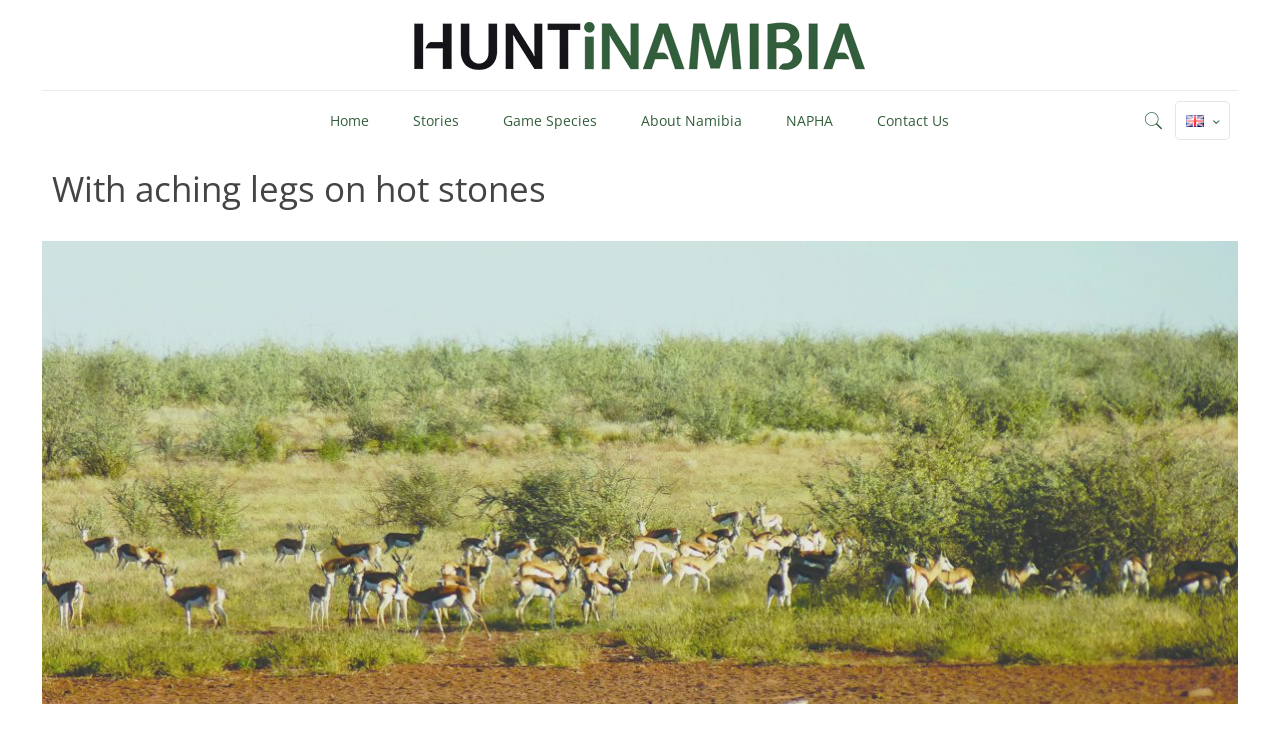Using the format (top-left x, top-left y, bottom-right x, bottom-right y), provide the bounding box coordinates for the described UI element. All values should be floating point numbers between 0 and 1: Contact Us

None